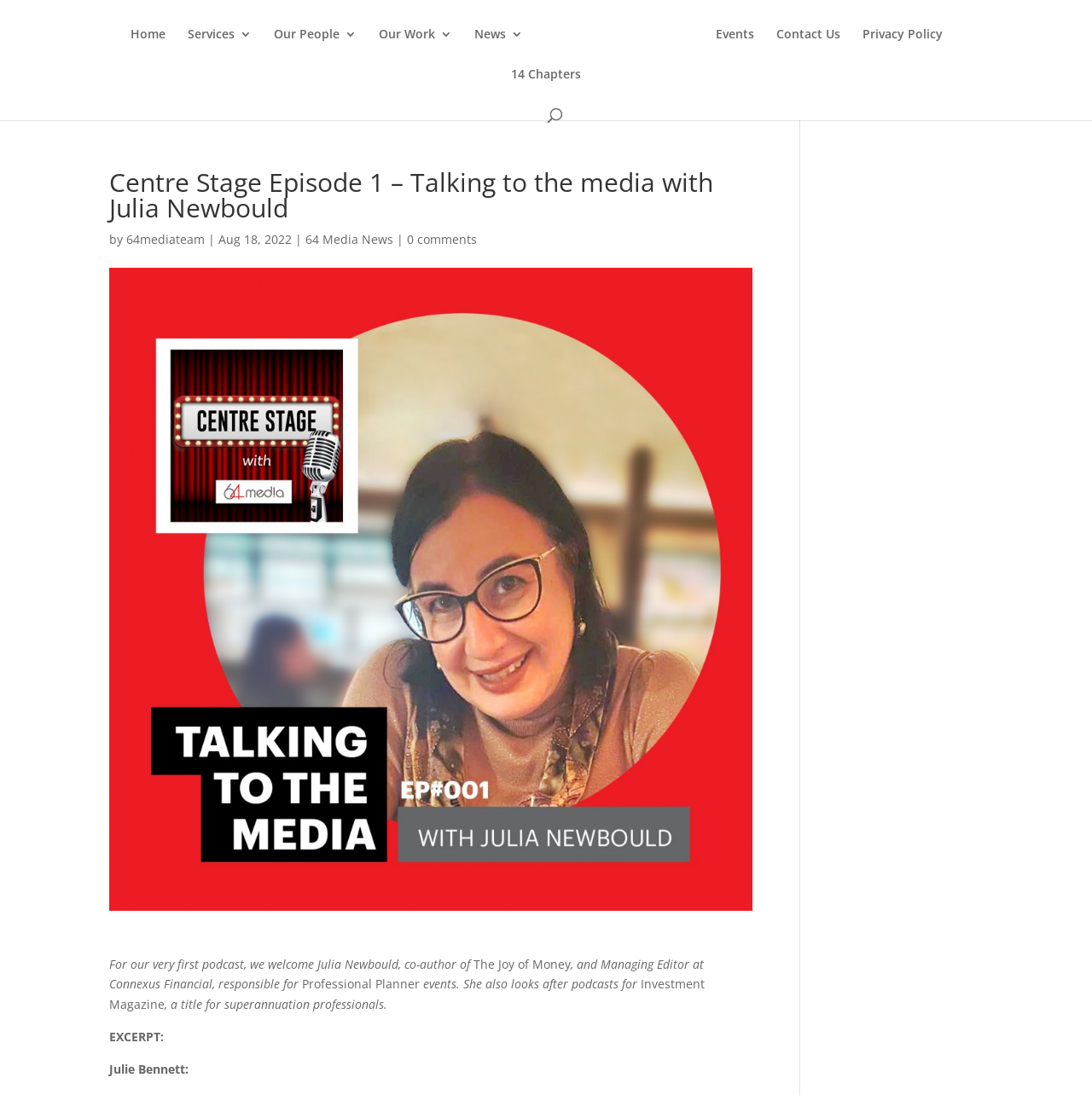Specify the bounding box coordinates (top-left x, top-left y, bottom-right x, bottom-right y) of the UI element in the screenshot that matches this description: Our People

[0.251, 0.026, 0.326, 0.062]